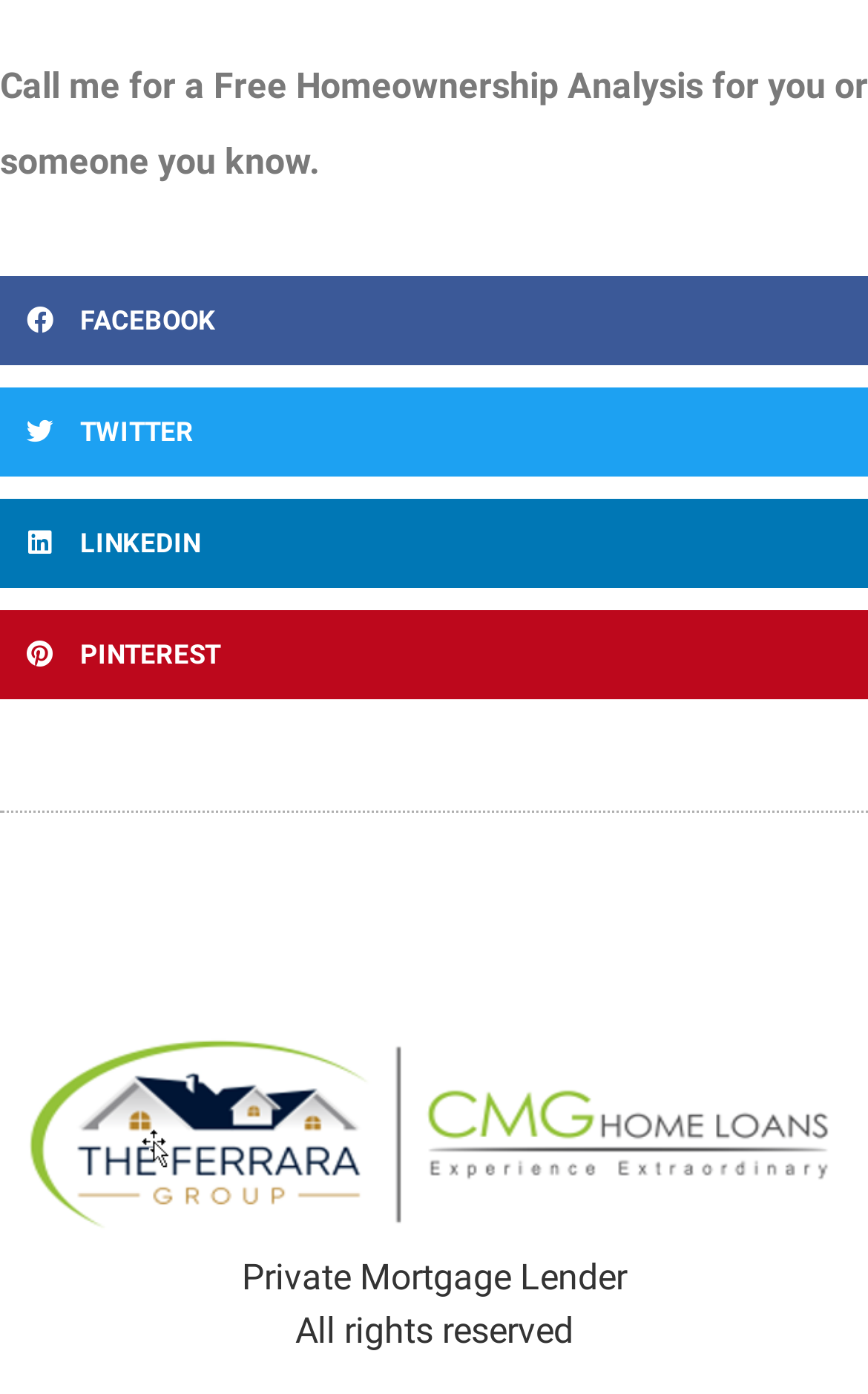Please give a succinct answer using a single word or phrase:
Who owns the copyright of the webpage?

Remigio Ferrara